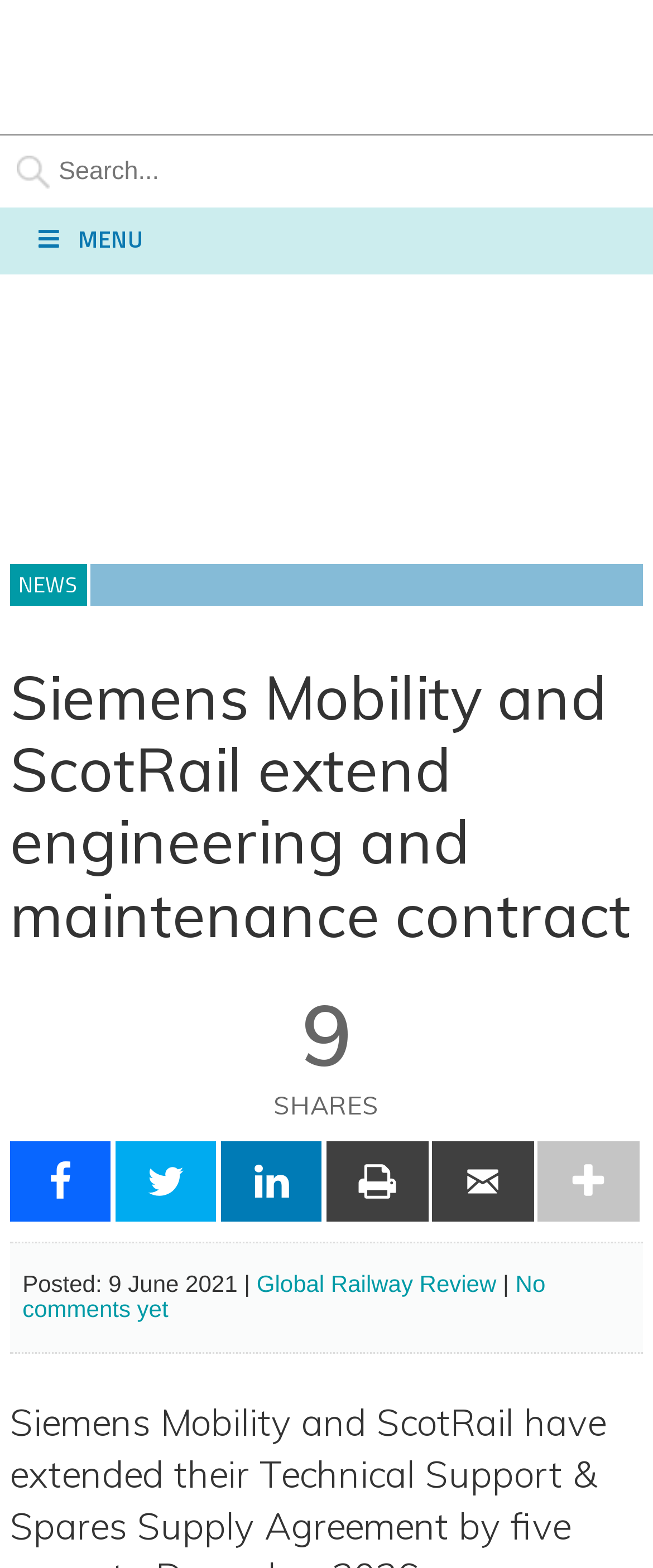Provide a single word or phrase to answer the given question: 
What is the date when the article was posted?

9 June 2021